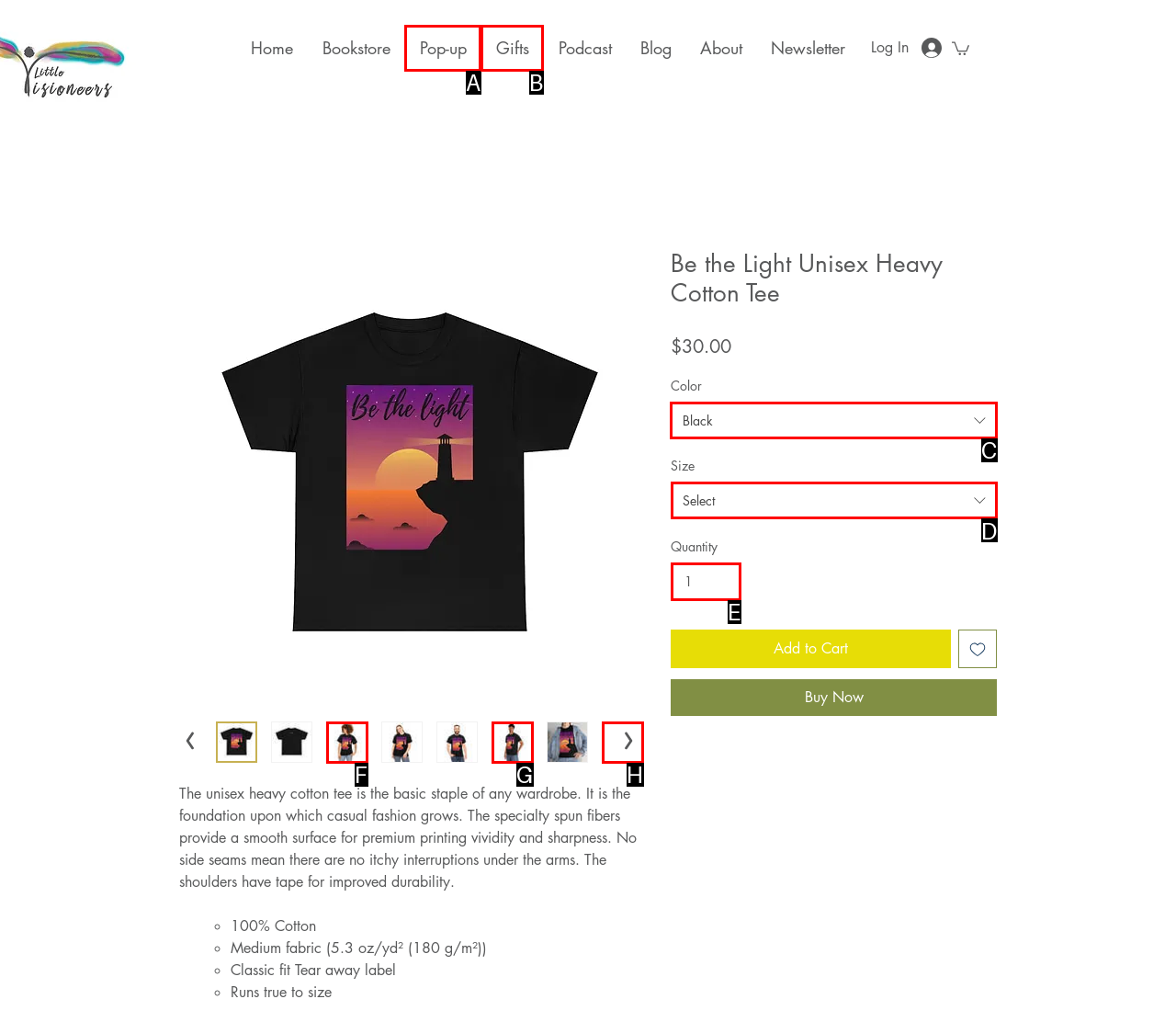Which option should be clicked to execute the task: Select a color for the product?
Reply with the letter of the chosen option.

C